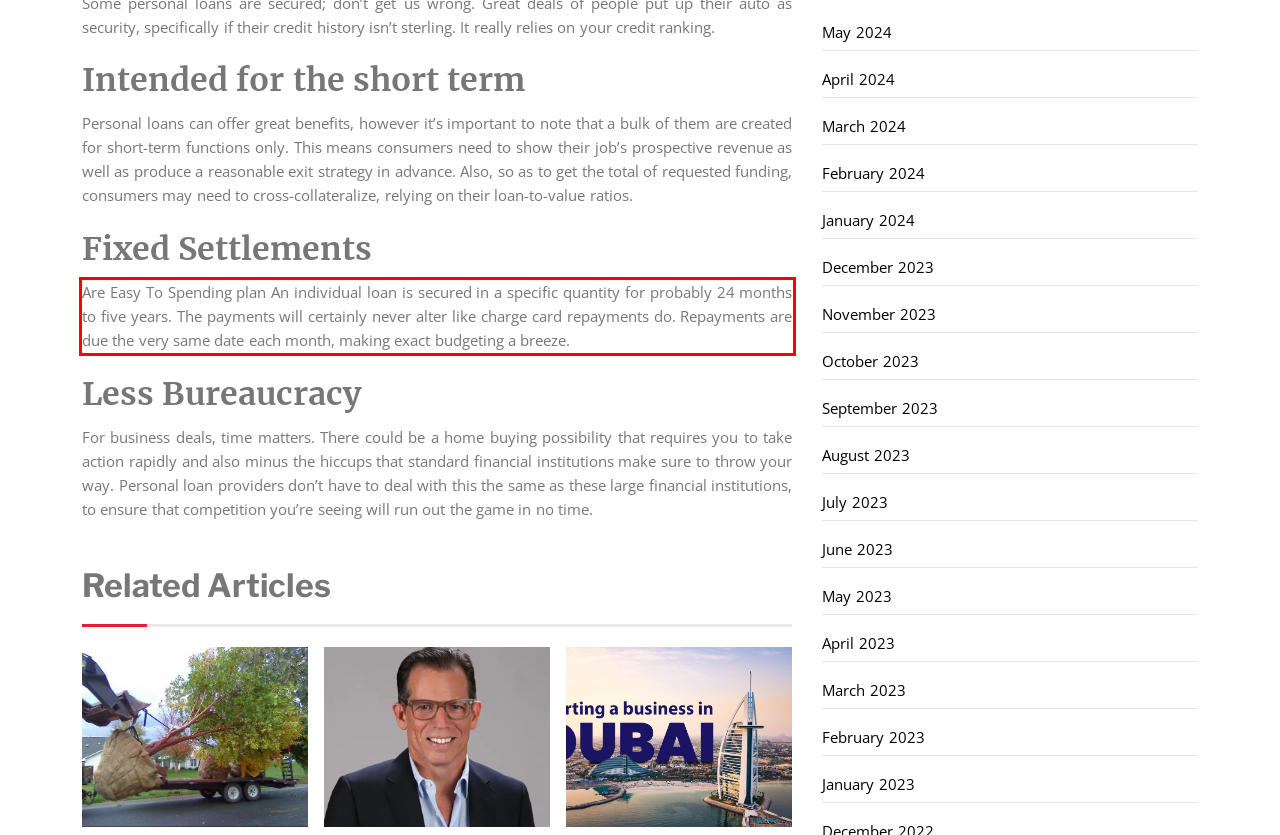Please recognize and transcribe the text located inside the red bounding box in the webpage image.

Are Easy To Spending plan An individual loan is secured in a specific quantity for probably 24 months to five years. The payments will certainly never alter like charge card repayments do. Repayments are due the very same date each month, making exact budgeting a breeze.